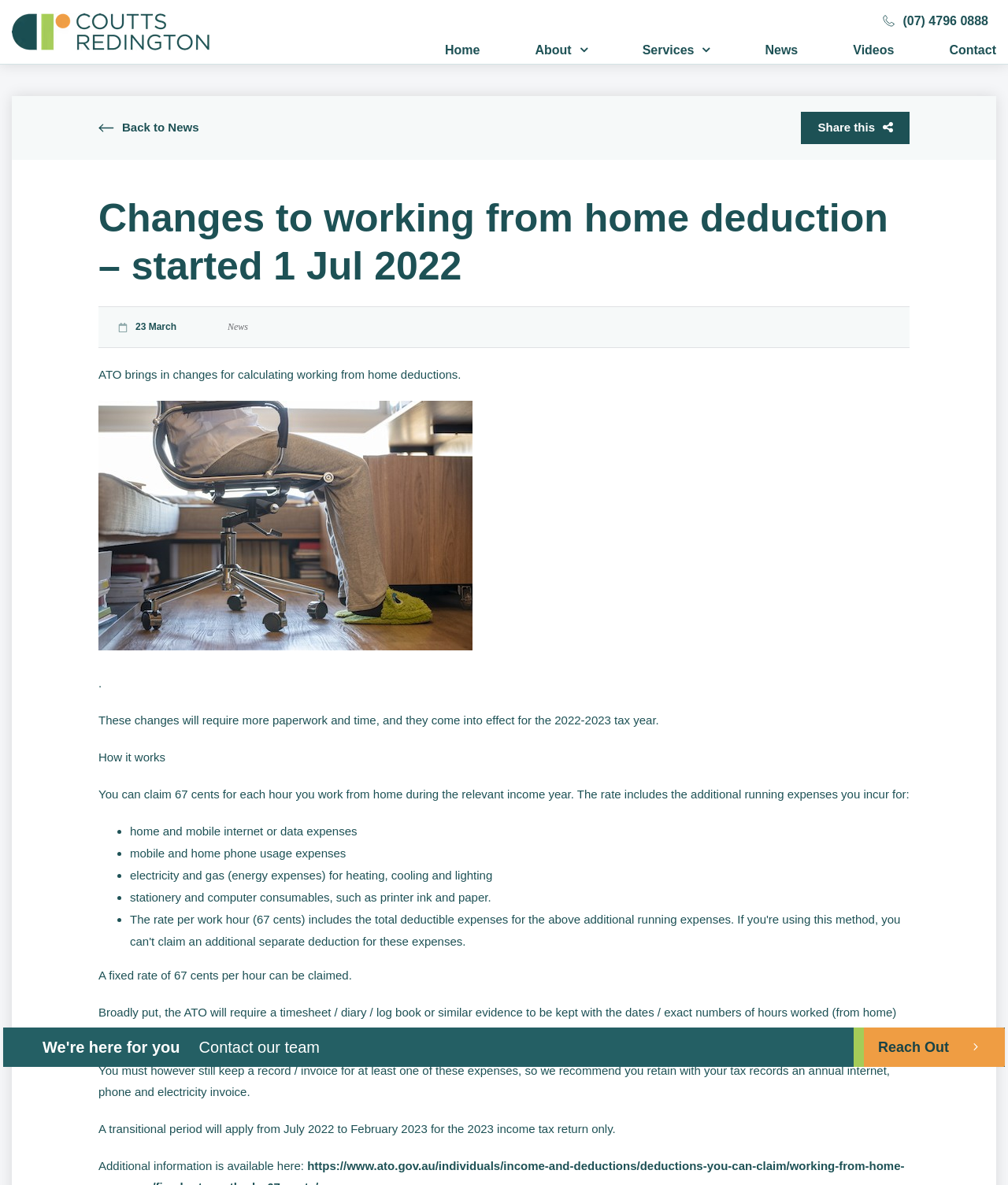What is the phone number?
Use the screenshot to answer the question with a single word or phrase.

(07) 4796 0888